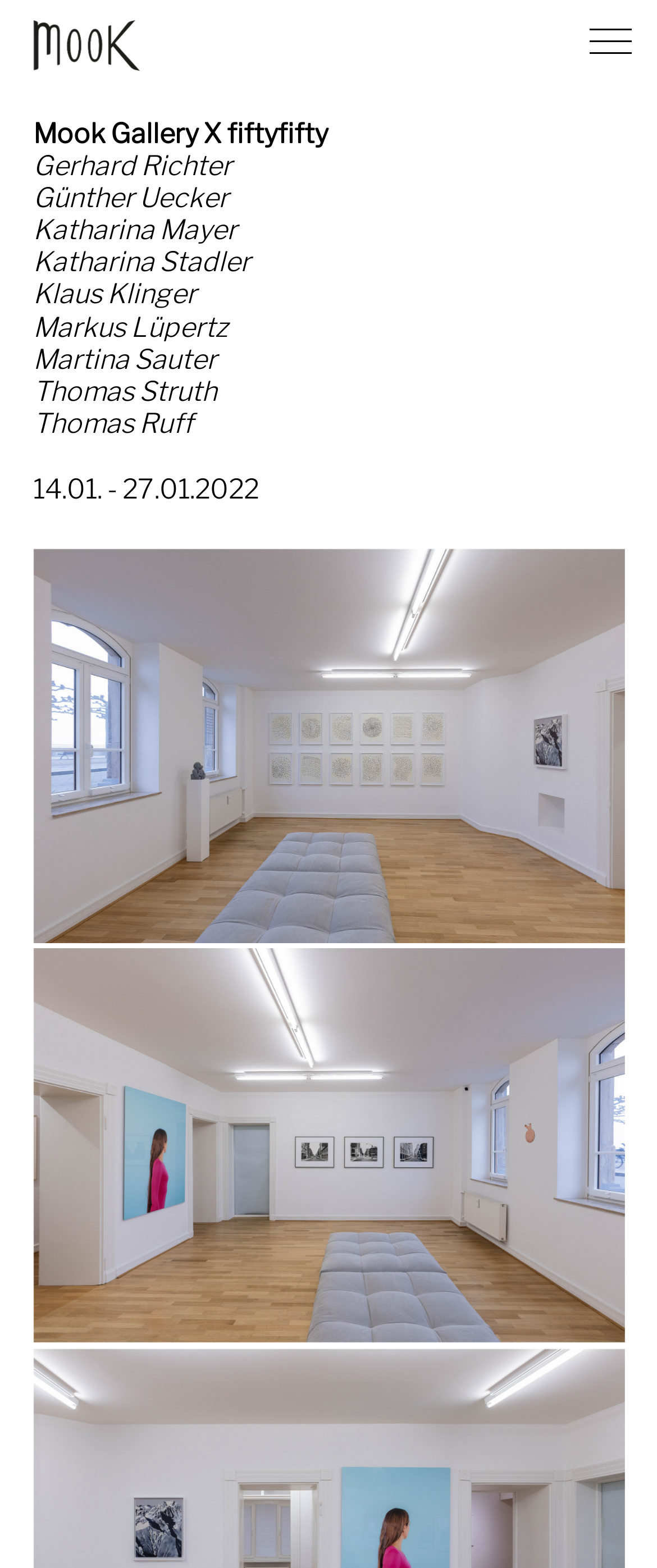What is the name of the gallery?
Provide a detailed and well-explained answer to the question.

The name of the gallery can be determined by looking at the top-left corner of the webpage, where it says 'Mook Gallery' in a link and an image.